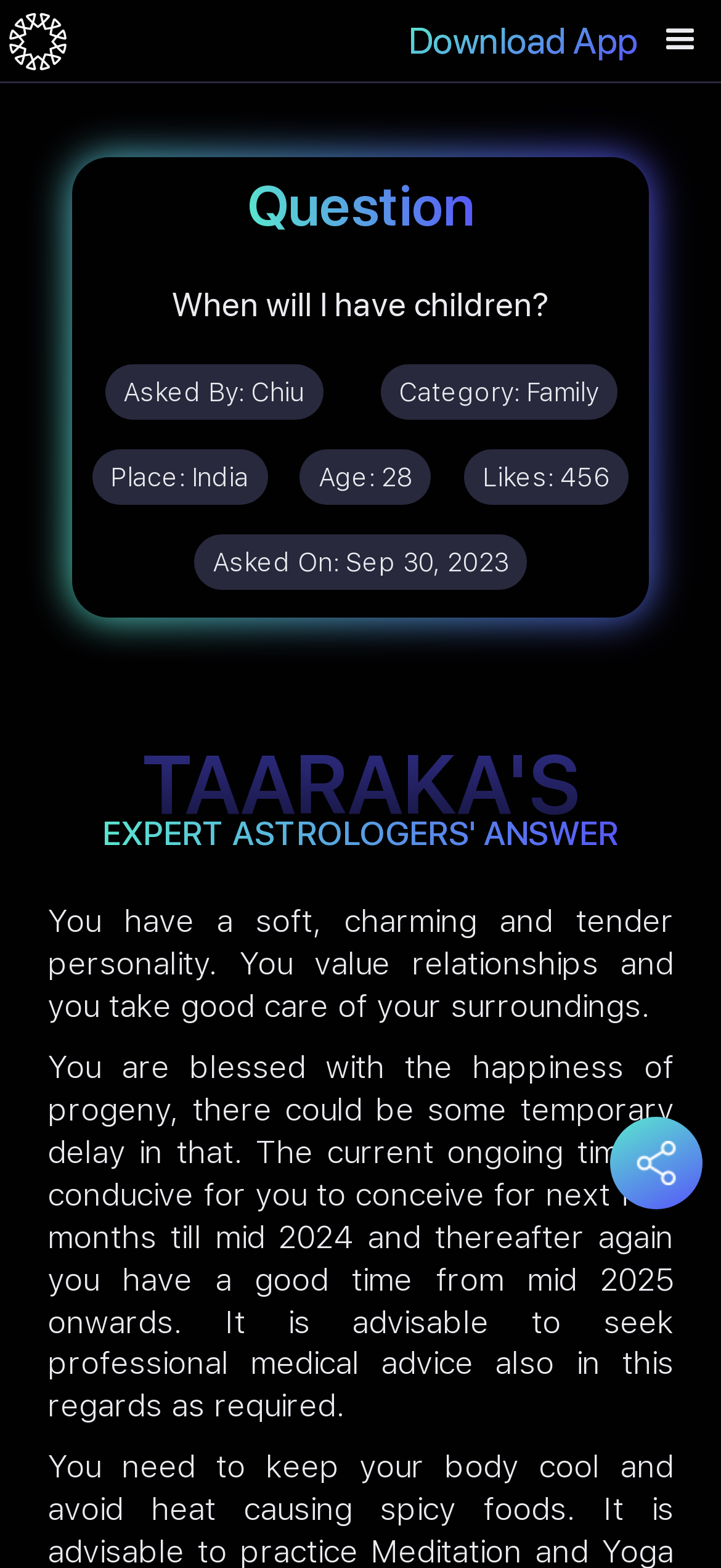Determine the bounding box coordinates (top-left x, top-left y, bottom-right x, bottom-right y) of the UI element described in the following text: Download App

[0.567, 0.012, 0.885, 0.04]